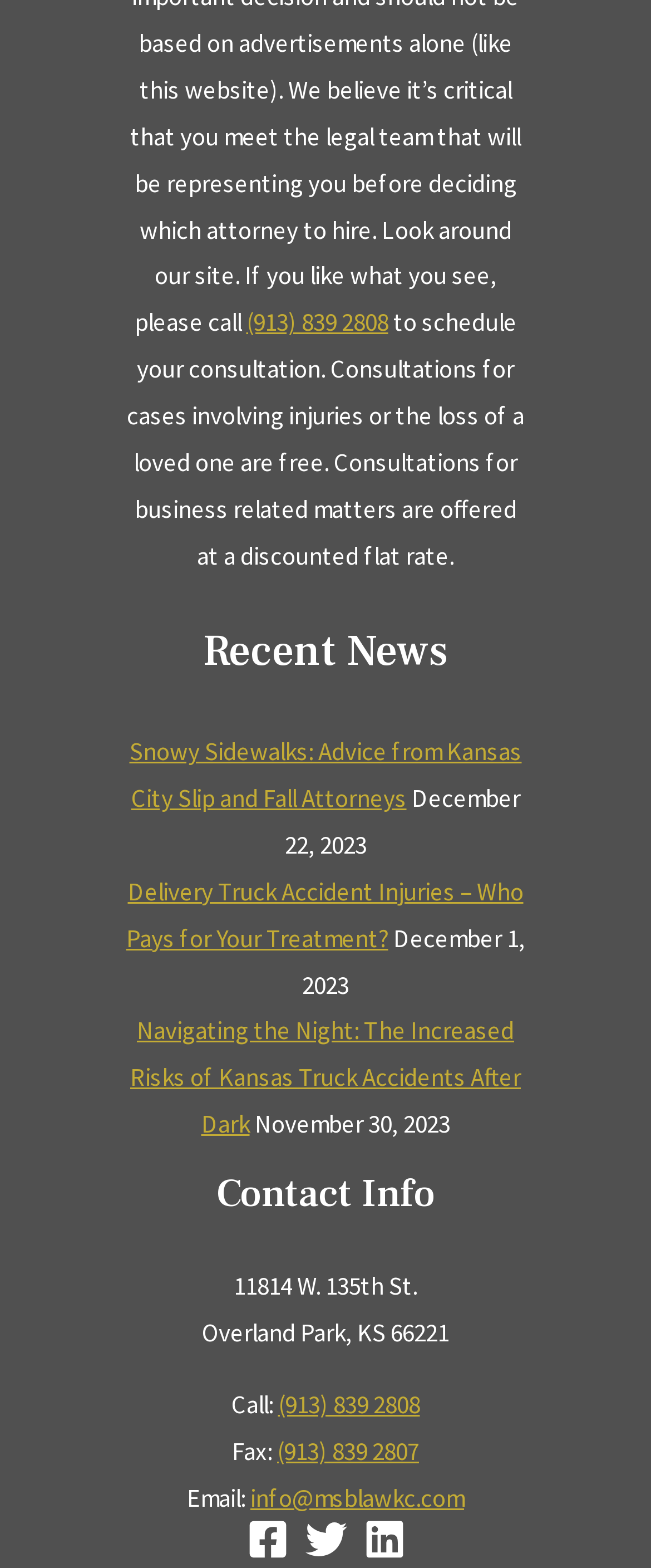Determine the bounding box coordinates of the clickable region to carry out the instruction: "Schedule a consultation".

[0.378, 0.195, 0.596, 0.215]